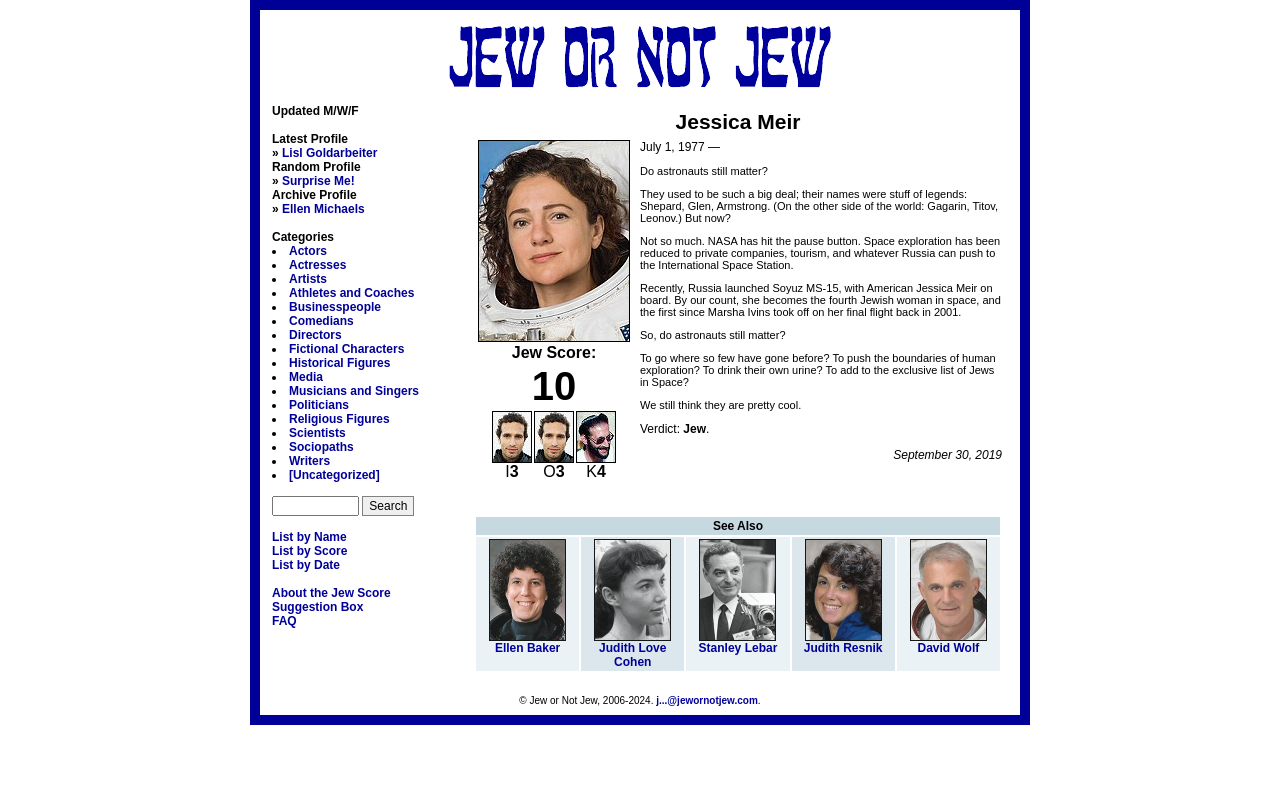What is the profession of Jessica Meir?
Answer the question with as much detail as you can, using the image as a reference.

The text mentions that Jessica Meir is an astronaut, specifically stating that she becomes the fourth Jewish woman in space.